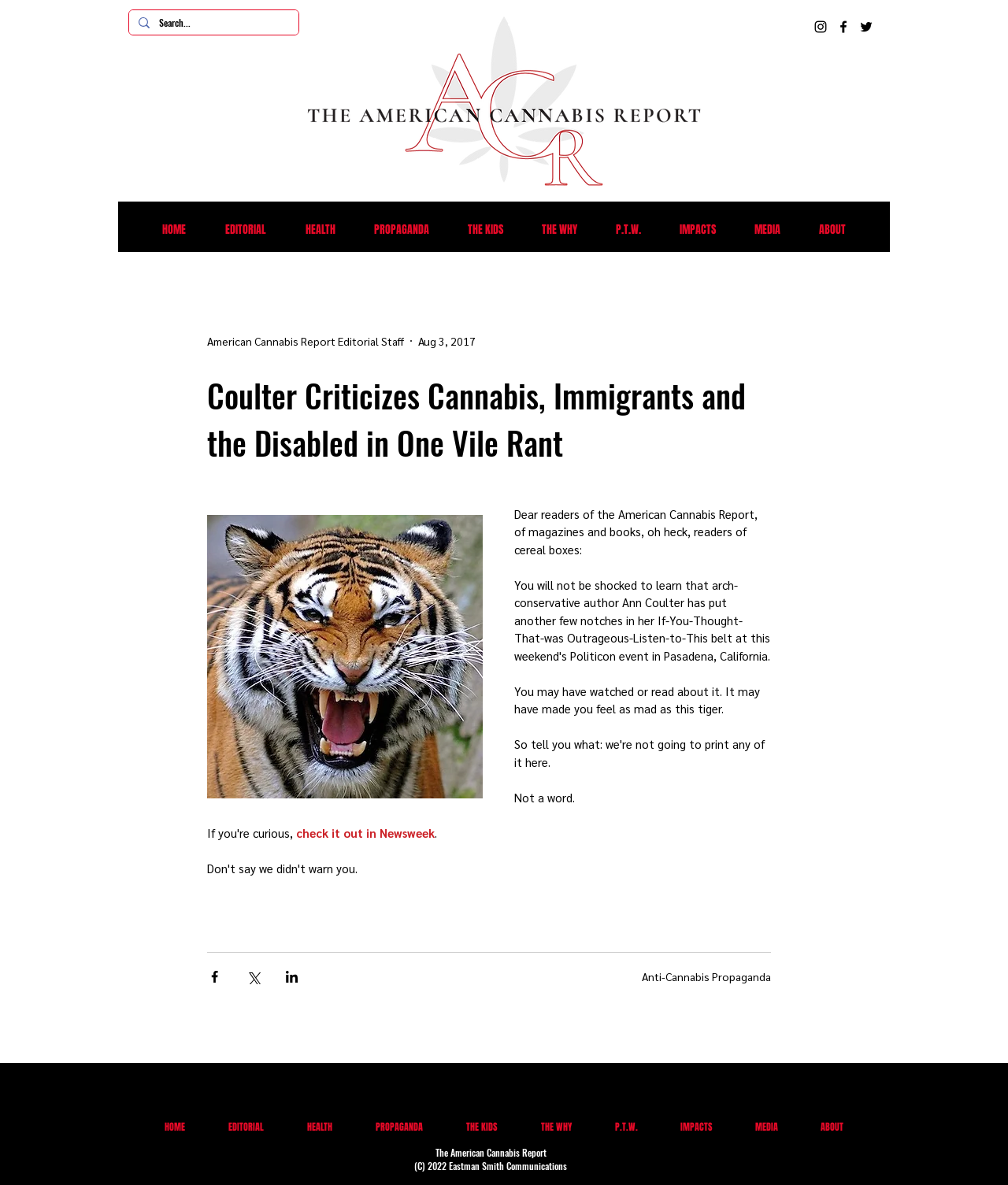Provide the bounding box coordinates in the format (top-left x, top-left y, bottom-right x, bottom-right y). All values are floating point numbers between 0 and 1. Determine the bounding box coordinate of the UI element described as: IMPACTS

[0.655, 0.183, 0.729, 0.205]